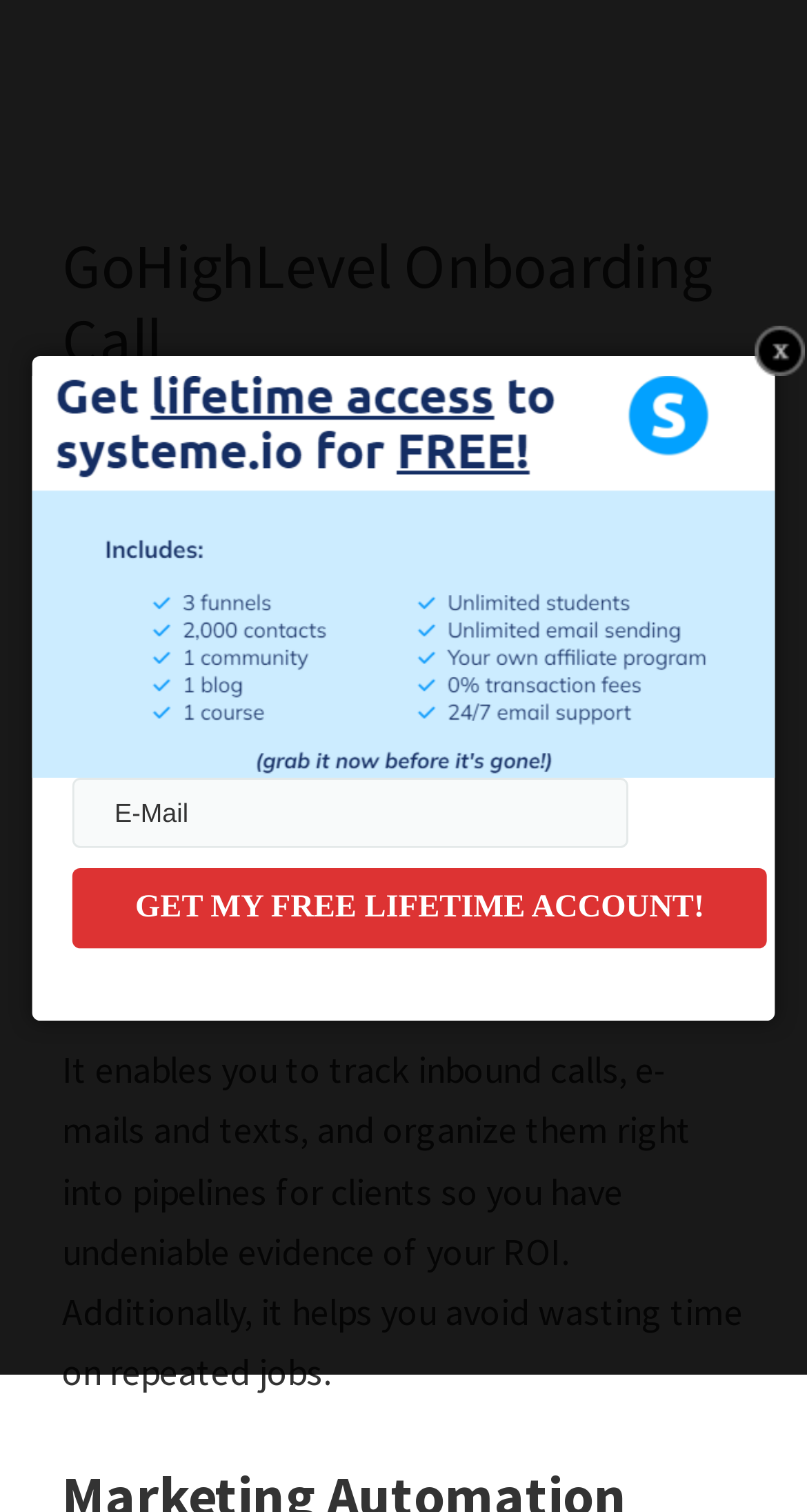What is the purpose of the GET MY FREE LIFETIME ACCOUNT button?
Based on the image, provide your answer in one word or phrase.

To get a free lifetime account